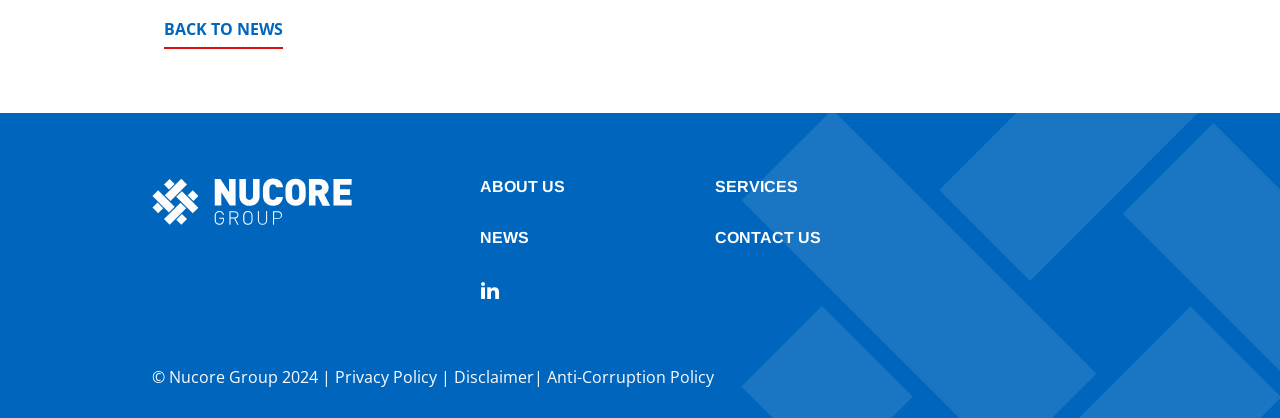Using the element description: "Back to news", determine the bounding box coordinates. The coordinates should be in the format [left, top, right, bottom], with values between 0 and 1.

[0.128, 0.03, 0.221, 0.117]